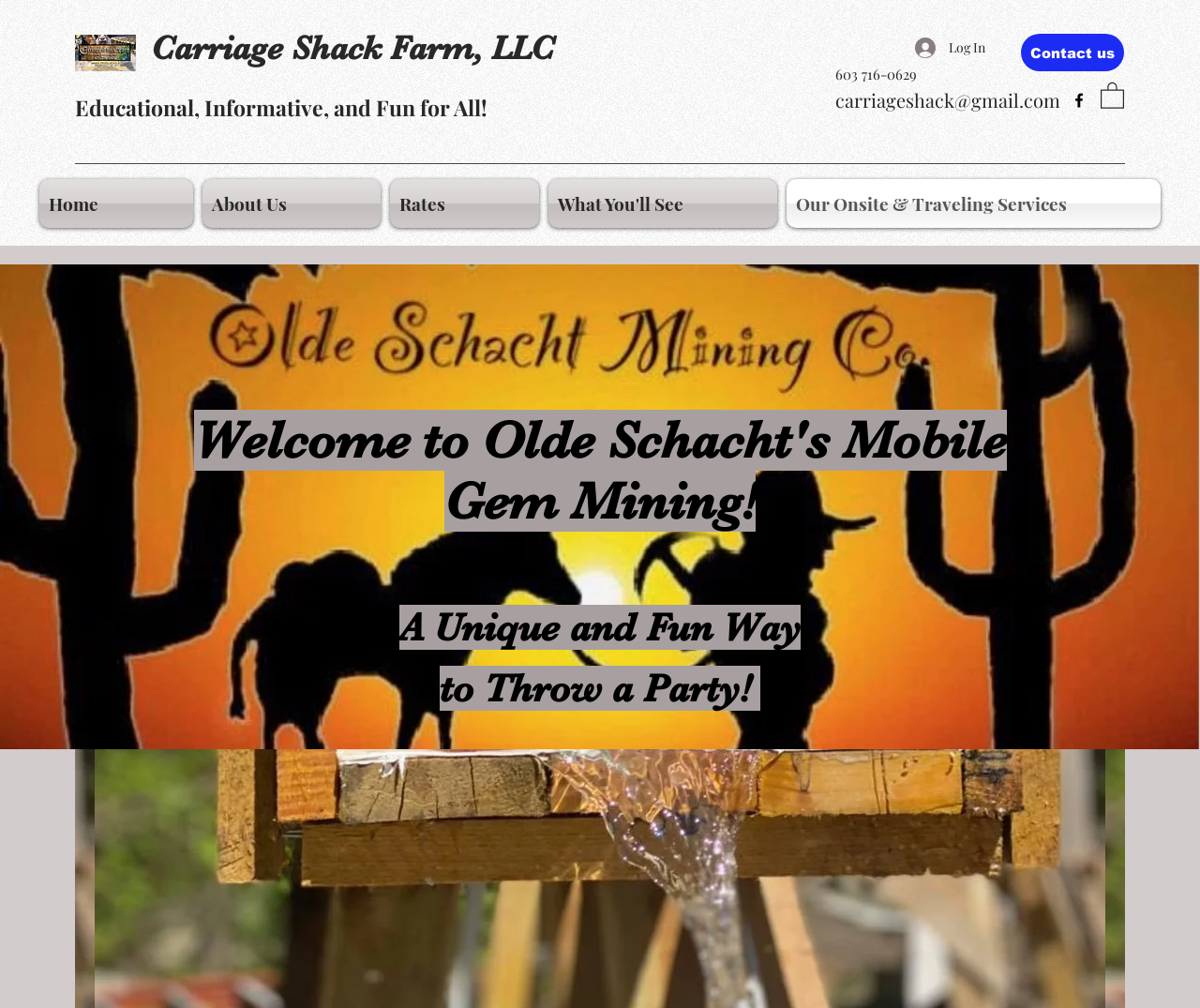Determine the coordinates of the bounding box that should be clicked to complete the instruction: "Check the Cart". The coordinates should be represented by four float numbers between 0 and 1: [left, top, right, bottom].

[0.917, 0.08, 0.937, 0.108]